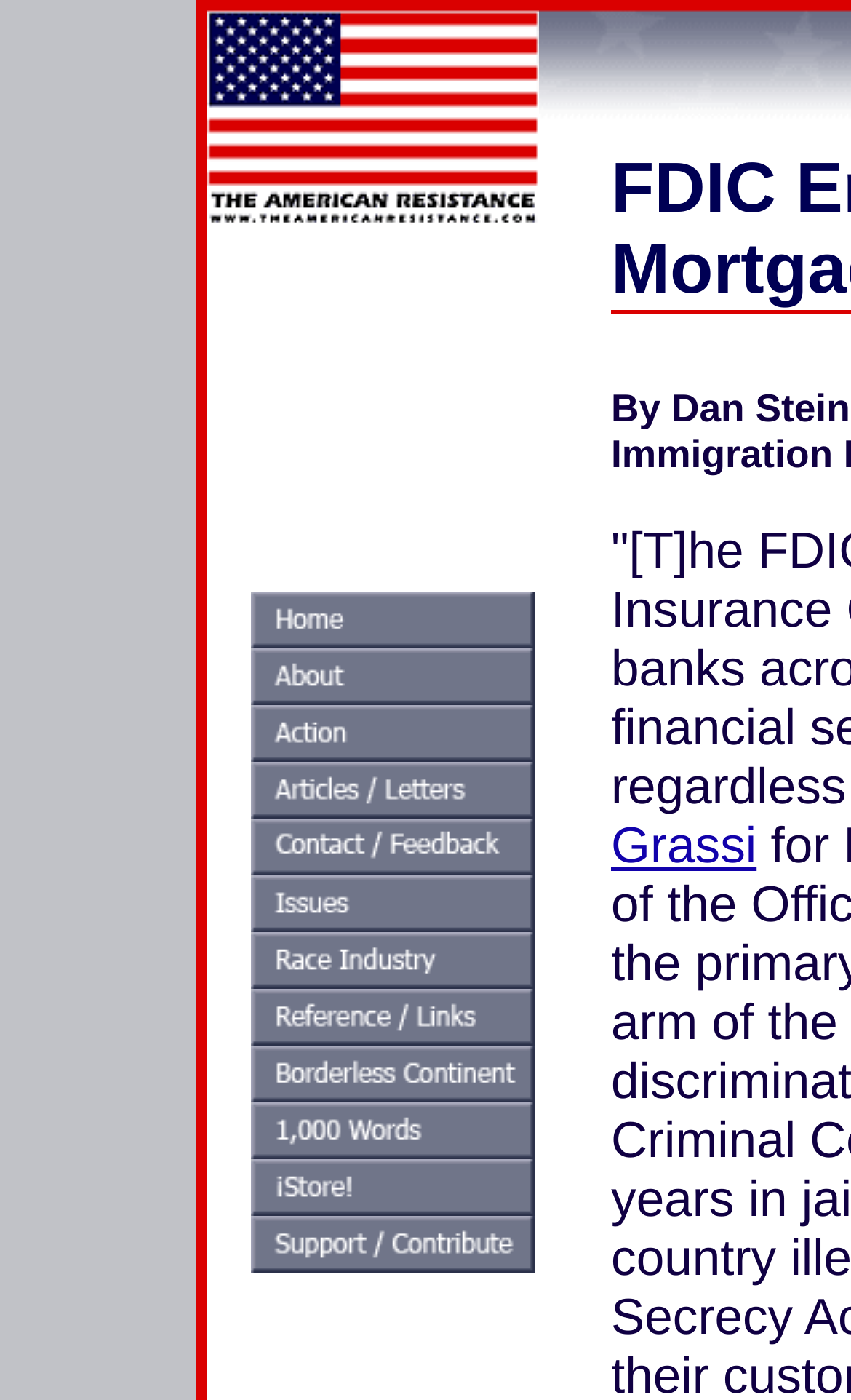Use a single word or phrase to answer the question:
What is the orientation of the content on this webpage?

Vertical